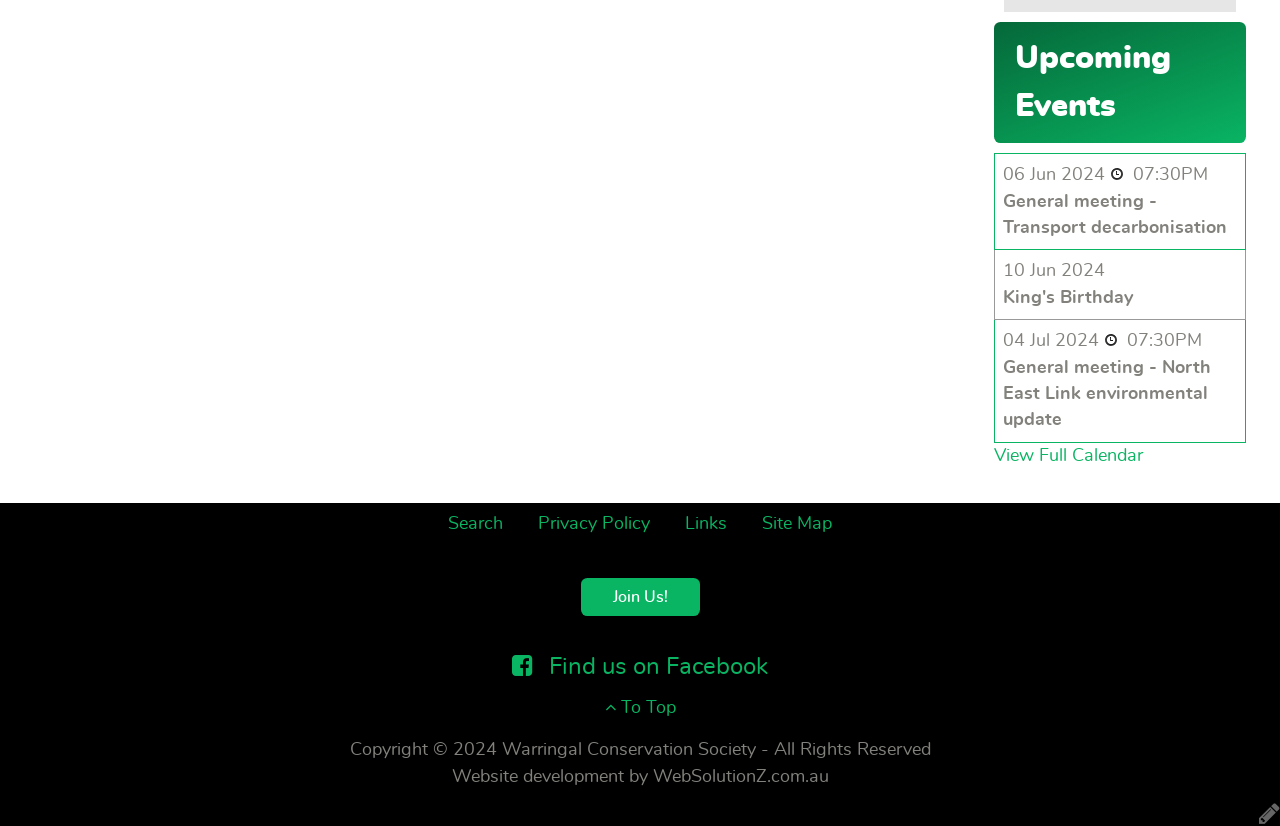Kindly determine the bounding box coordinates for the area that needs to be clicked to execute this instruction: "View the documentation for 'SyncReadStream'".

None